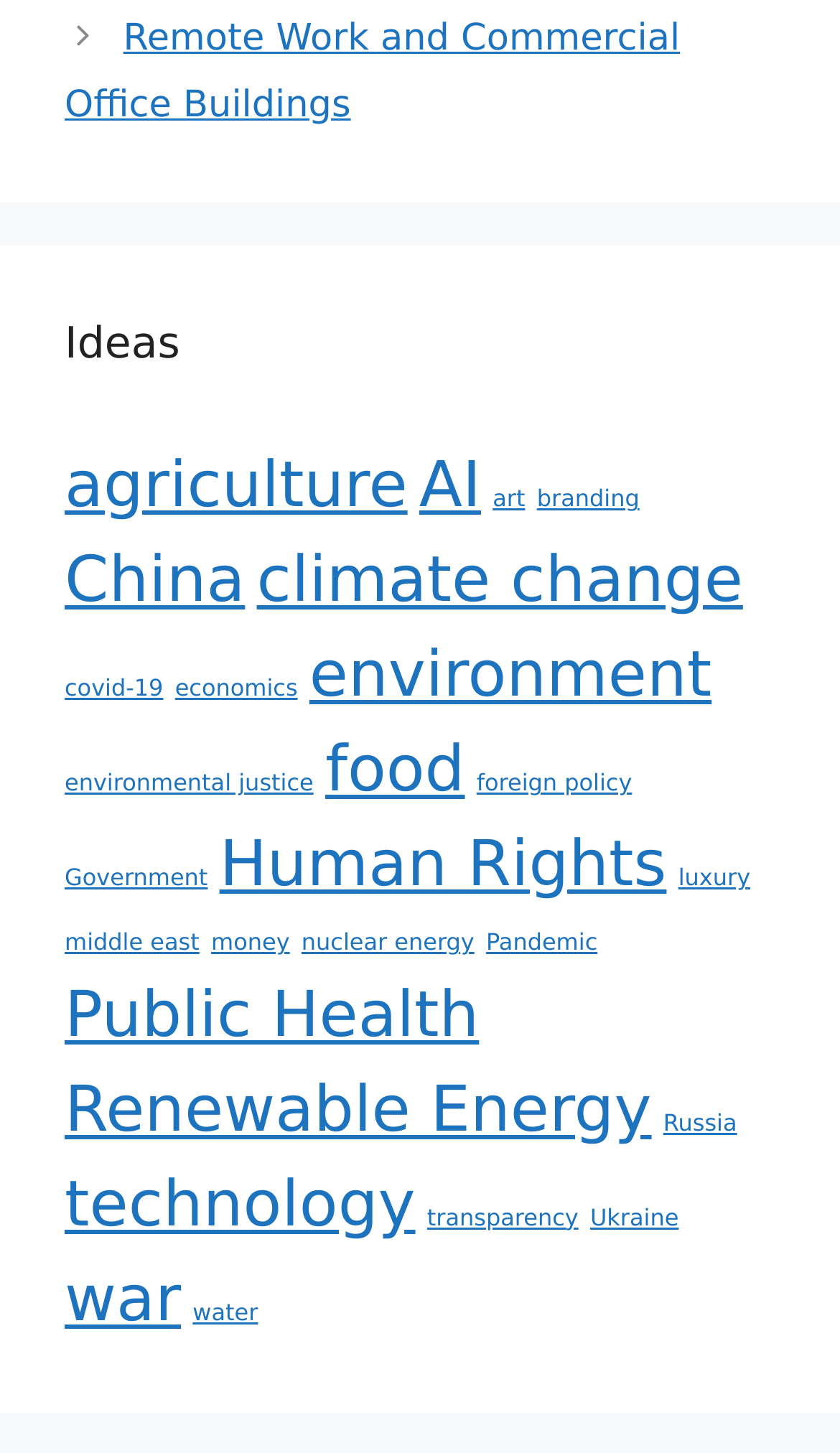Please identify the bounding box coordinates of the element's region that should be clicked to execute the following instruction: "View ideas on agriculture". The bounding box coordinates must be four float numbers between 0 and 1, i.e., [left, top, right, bottom].

[0.077, 0.309, 0.485, 0.359]